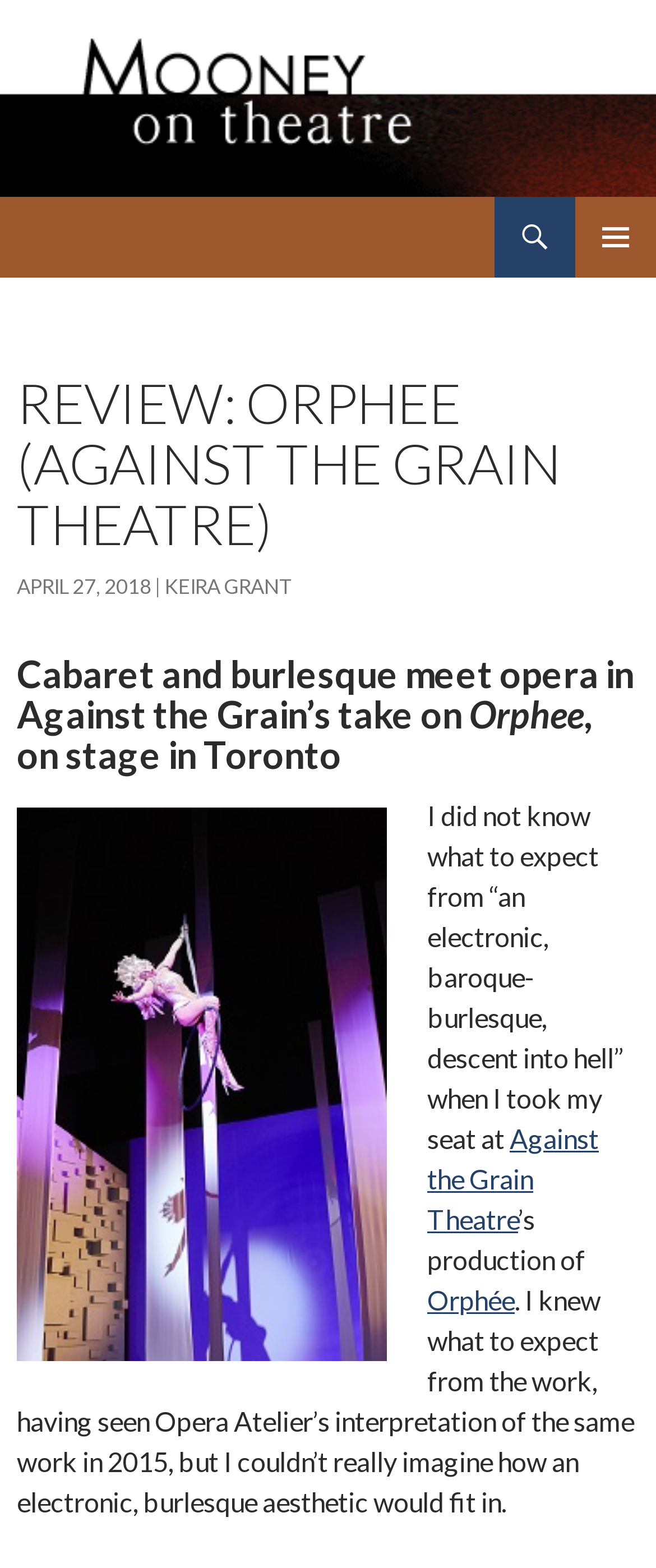Please give a one-word or short phrase response to the following question: 
What is the name of the author of the review?

KEIRA GRANT